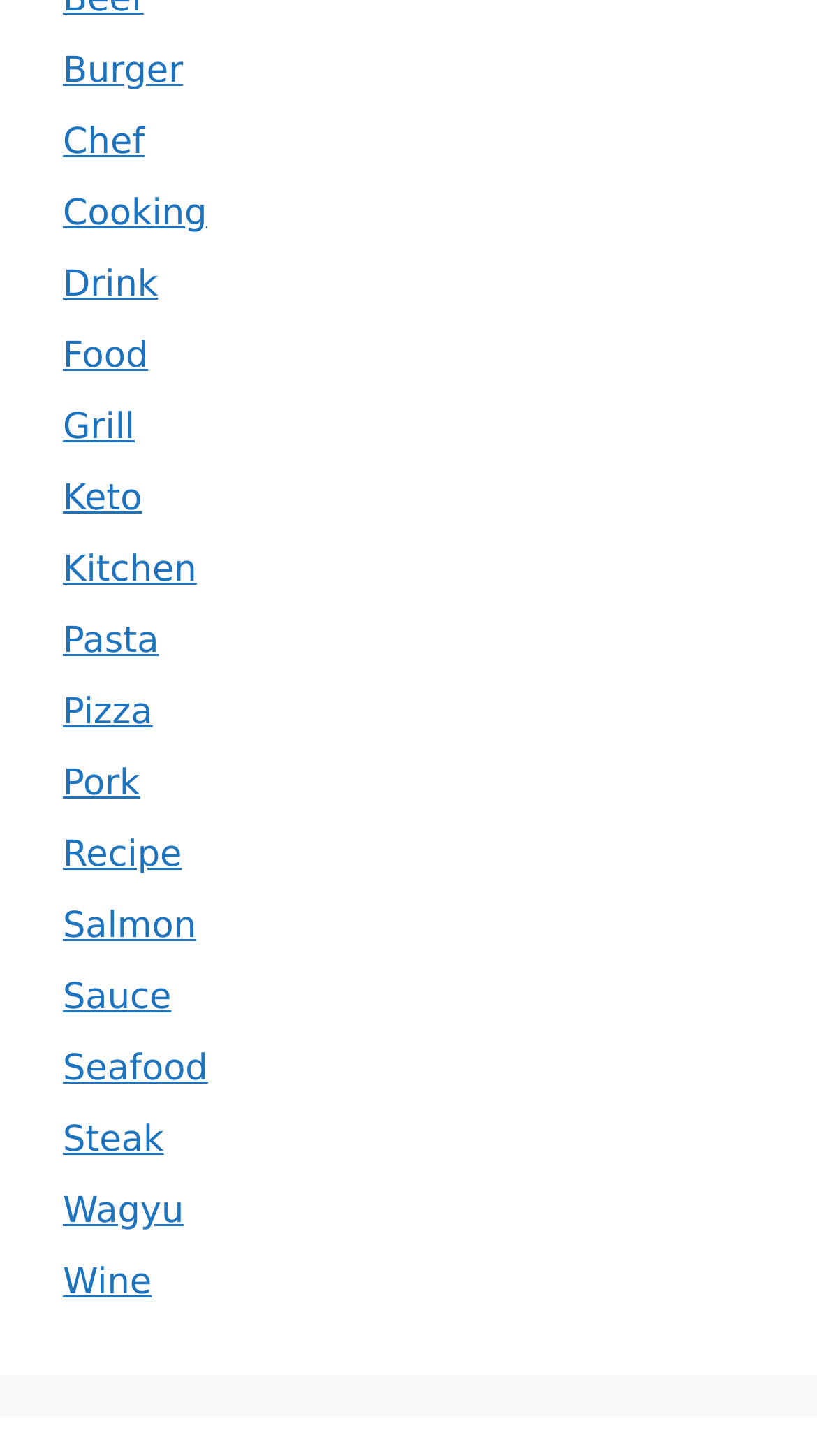Are there any categories related to meat on this webpage?
Deliver a detailed and extensive answer to the question.

I scanned the list of links on the webpage and found that there are several categories related to meat, including Pork, Steak, and Wagyu.